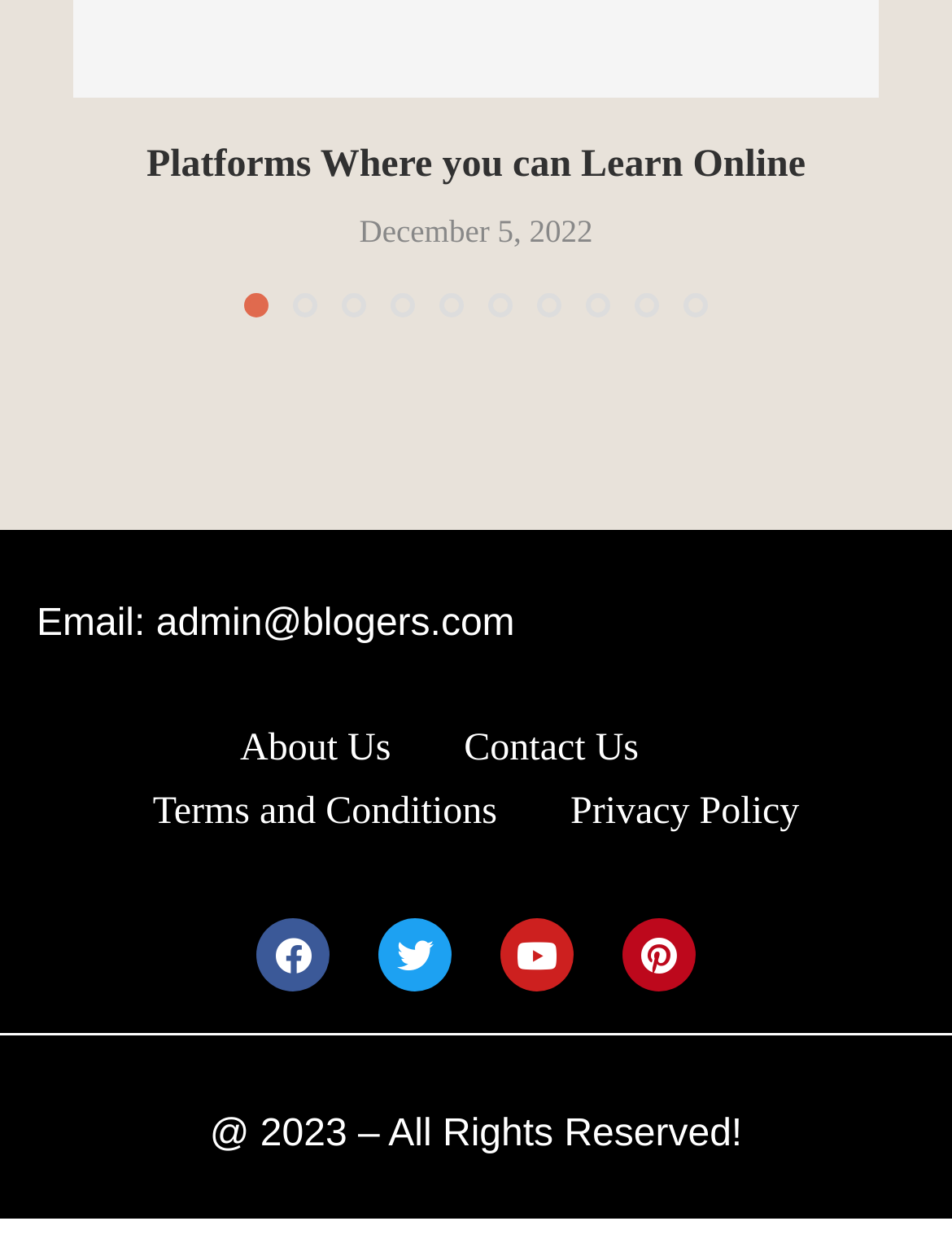What is the text of the main heading on the webpage?
Answer the question using a single word or phrase, according to the image.

Platforms Where you can Learn Online